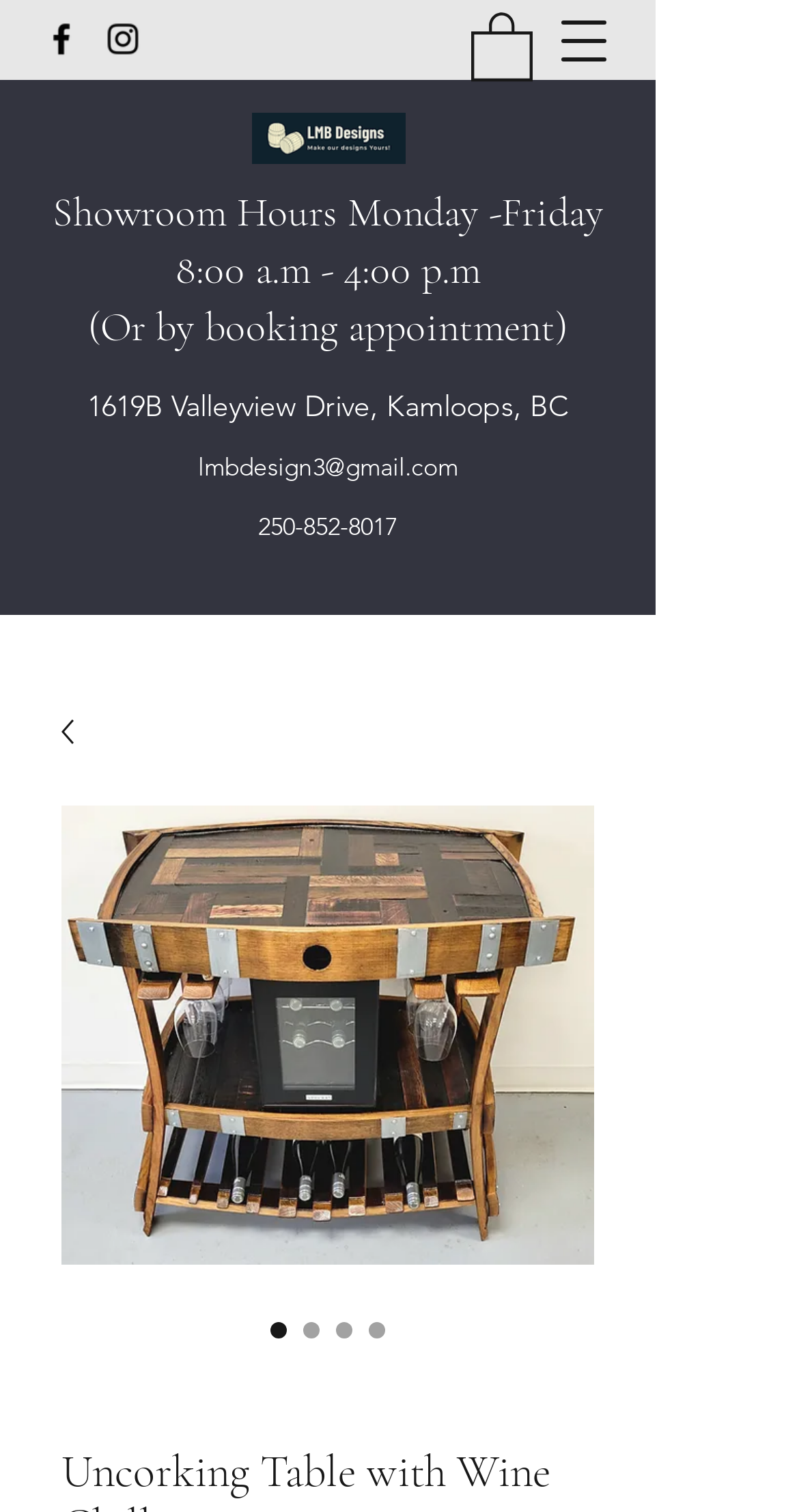What is the address of the showroom?
Please provide a comprehensive answer based on the details in the screenshot.

I found the address by looking at the contact information section of the webpage, where it is listed as '1619B Valleyview Drive, Kamloops, BC'.